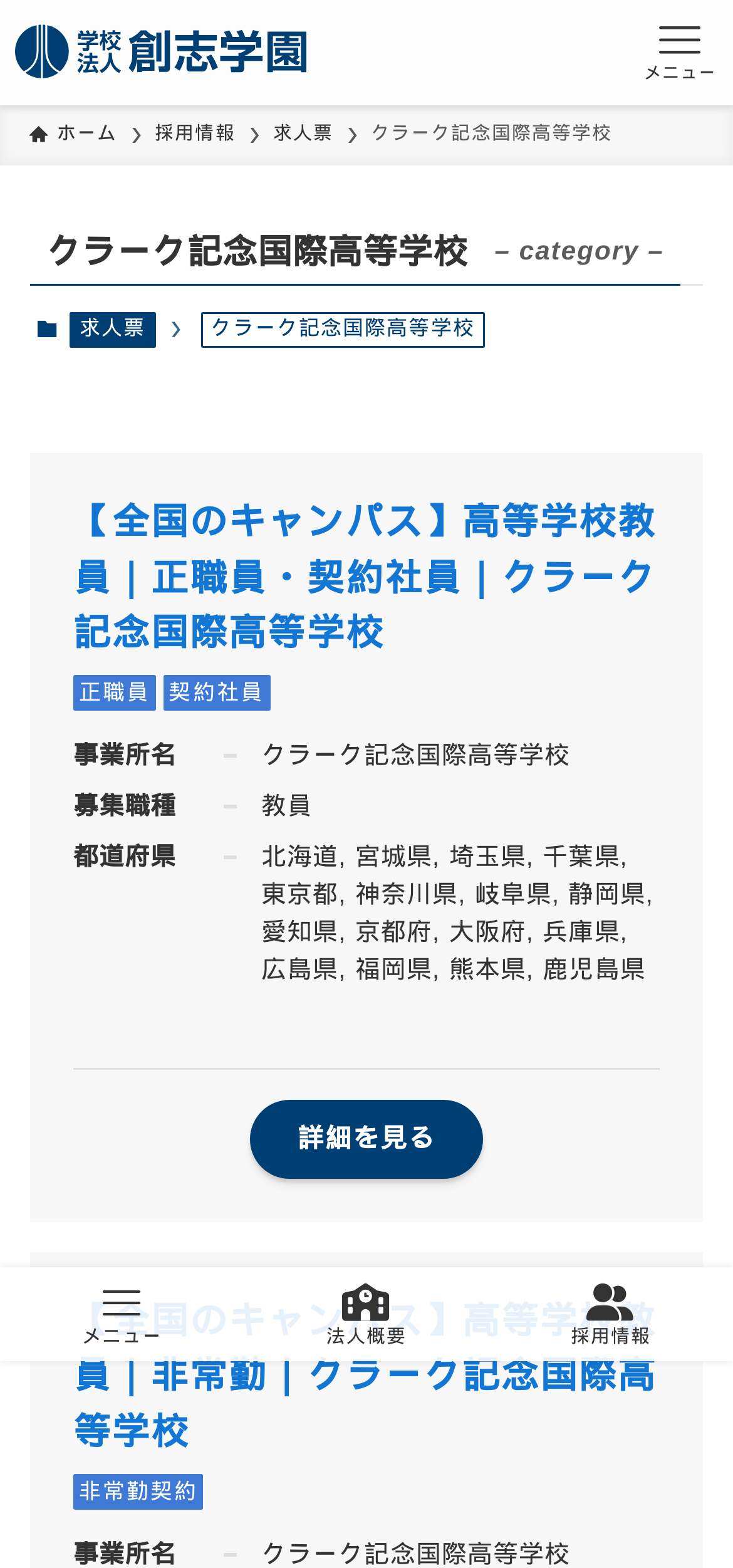Determine the primary headline of the webpage.

クラーク記念国際高等学校– category –